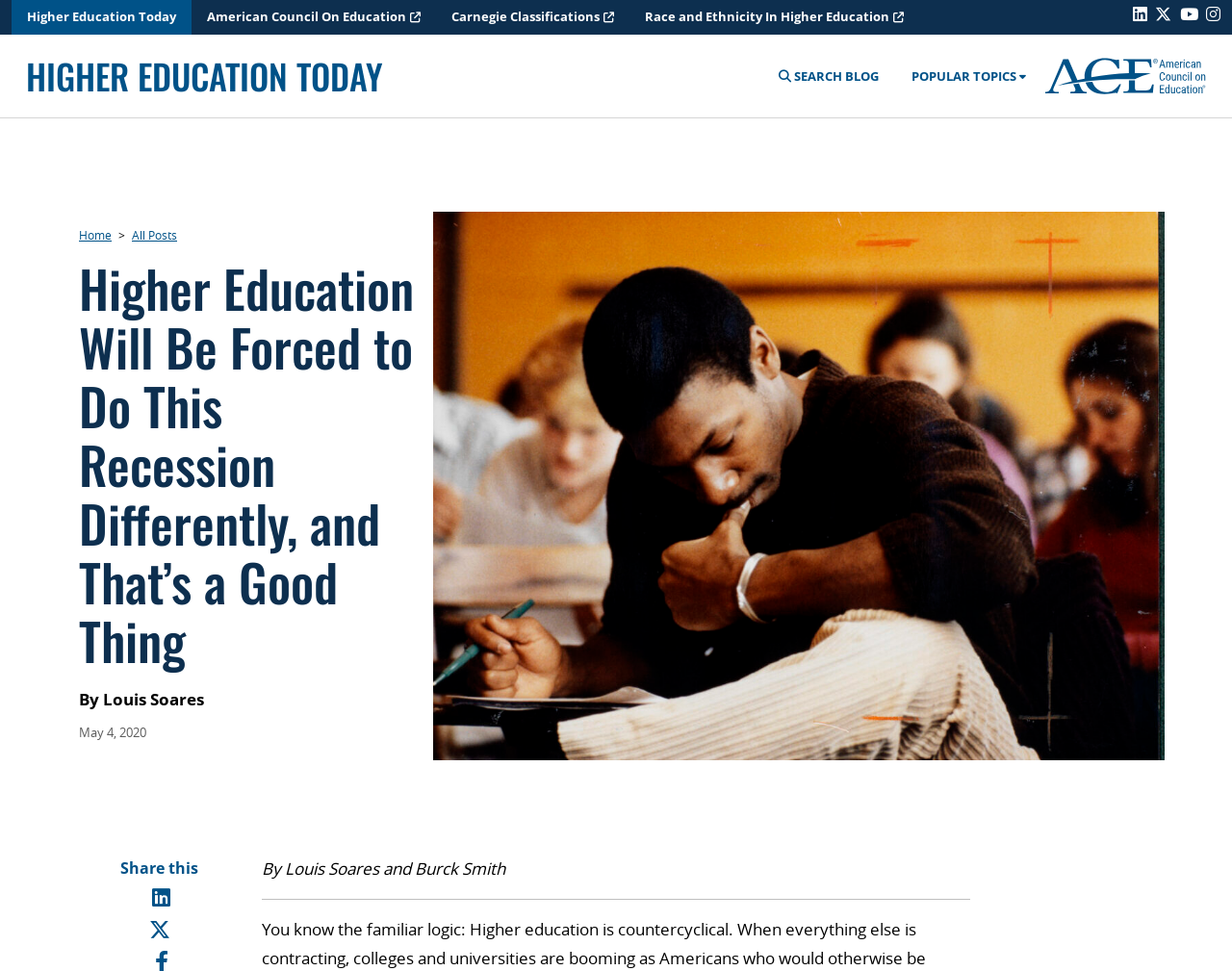What is the name of the website?
Using the image, elaborate on the answer with as much detail as possible.

I determined the answer by looking at the top-left corner of the webpage, where the logo and website name are typically located. The link 'Higher Education Today' is present in this area, indicating that it is the name of the website.